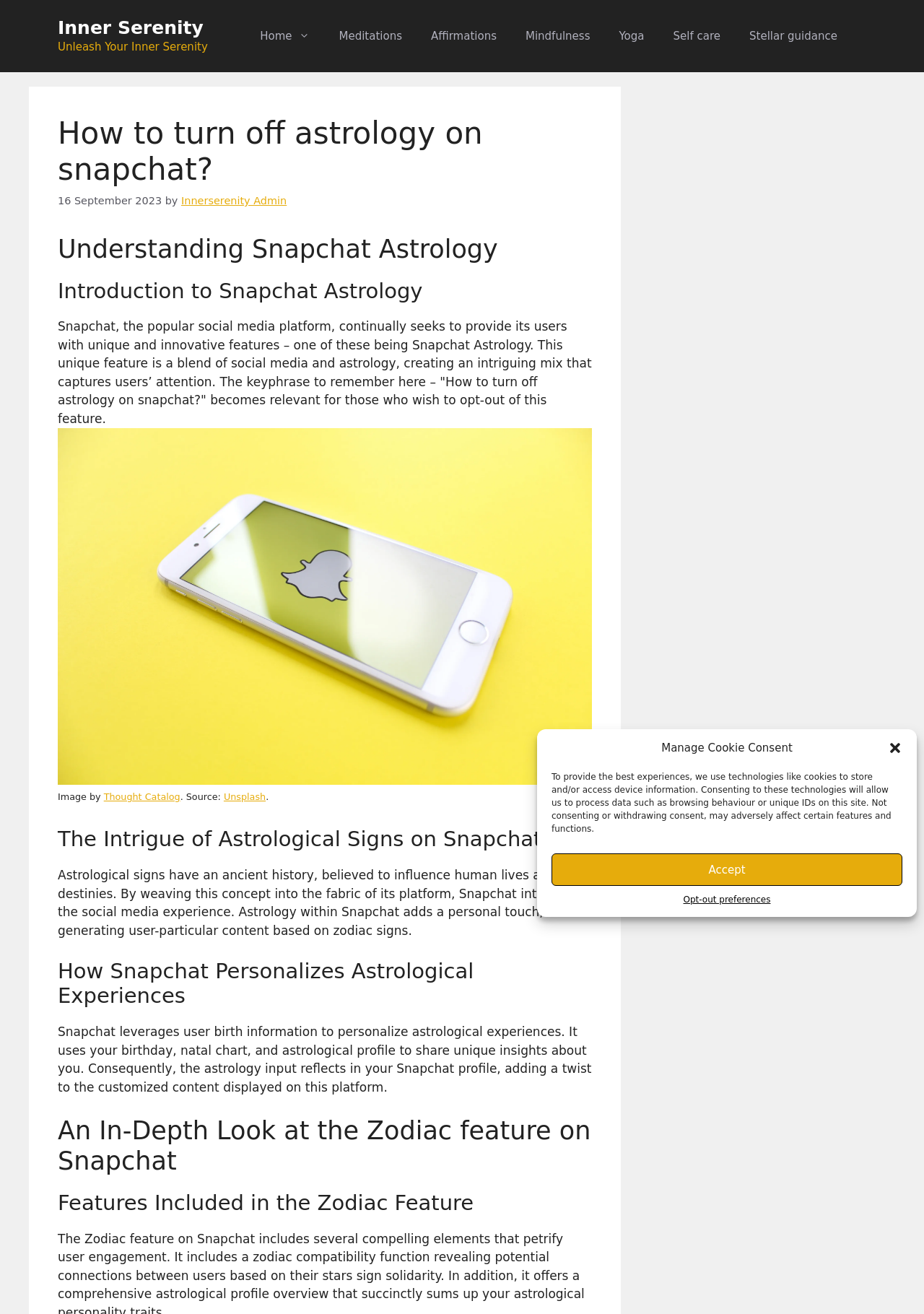Please identify the bounding box coordinates of the element I need to click to follow this instruction: "Check for leaking".

None